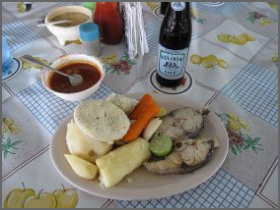Look at the image and write a detailed answer to the question: 
What is the likely origin of the fish?

The caption suggests that the fish is a regional catch, implying that it was caught locally in the waters around Belize, rather than being imported from elsewhere.